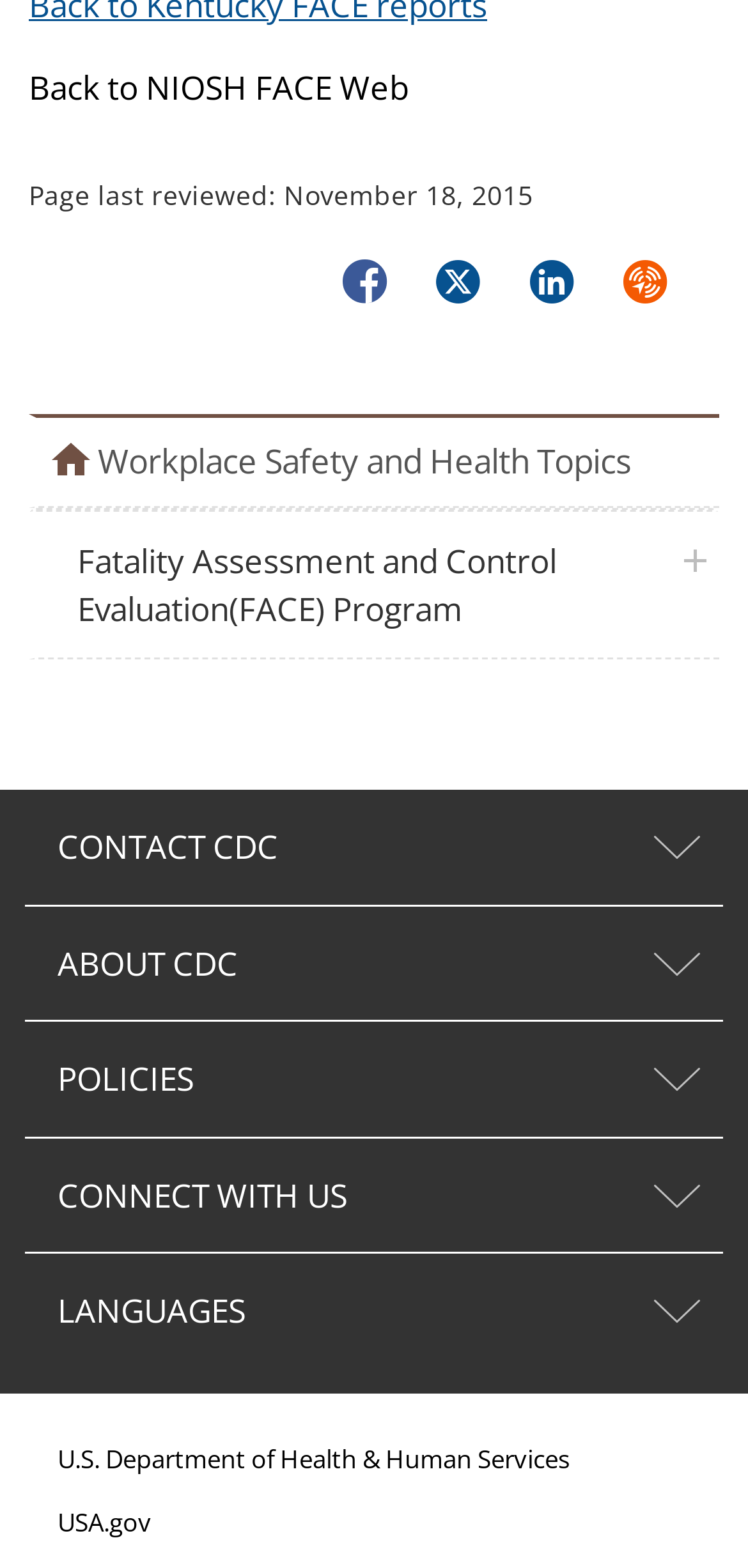From the webpage screenshot, predict the bounding box of the UI element that matches this description: "Workplace Safety and Health Topics".

[0.131, 0.279, 0.941, 0.31]